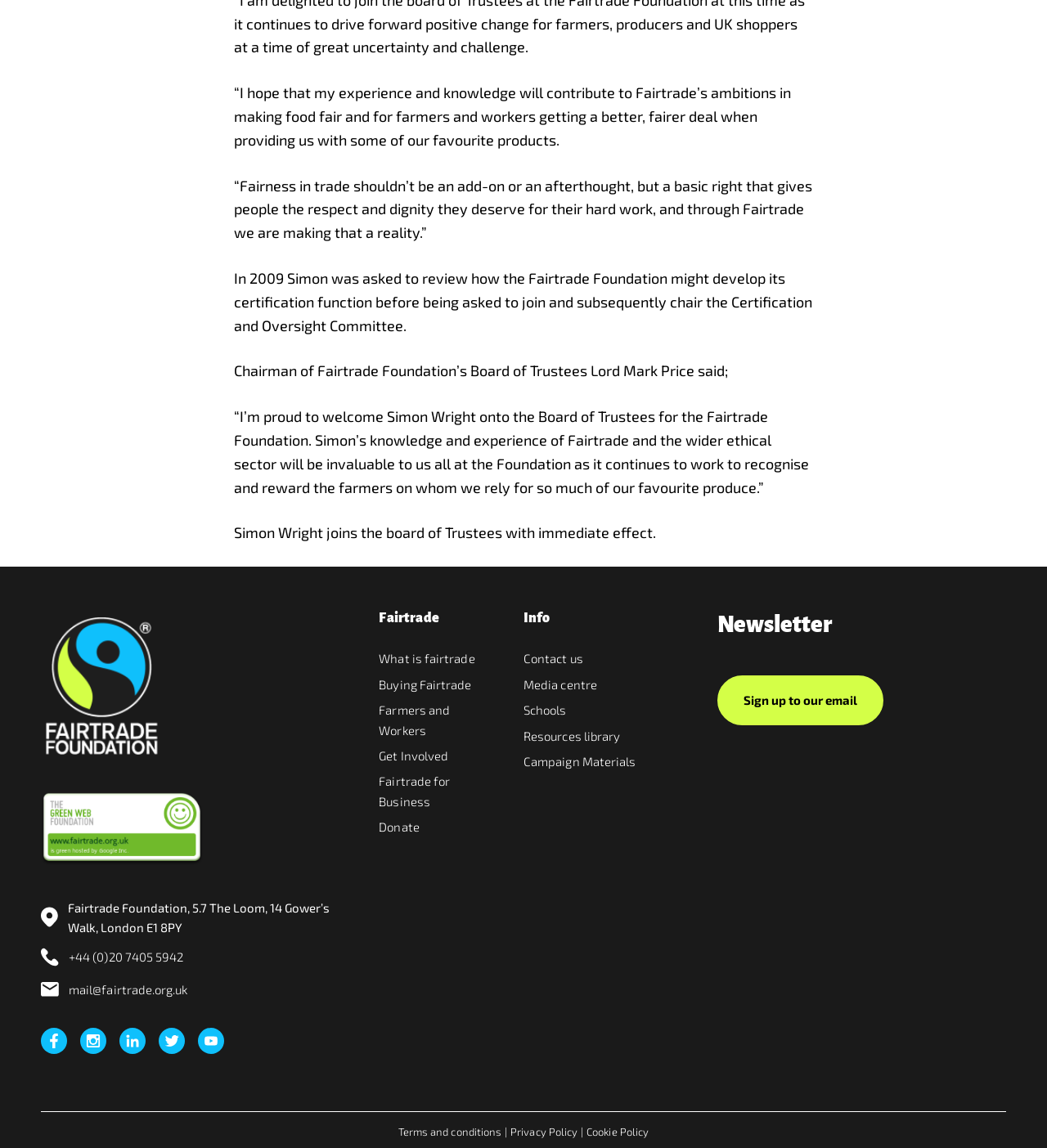Use a single word or phrase to respond to the question:
What social media platforms does the Fairtrade Foundation have?

Facebook, Instagram, LinkedIn, Twitter, YouTube